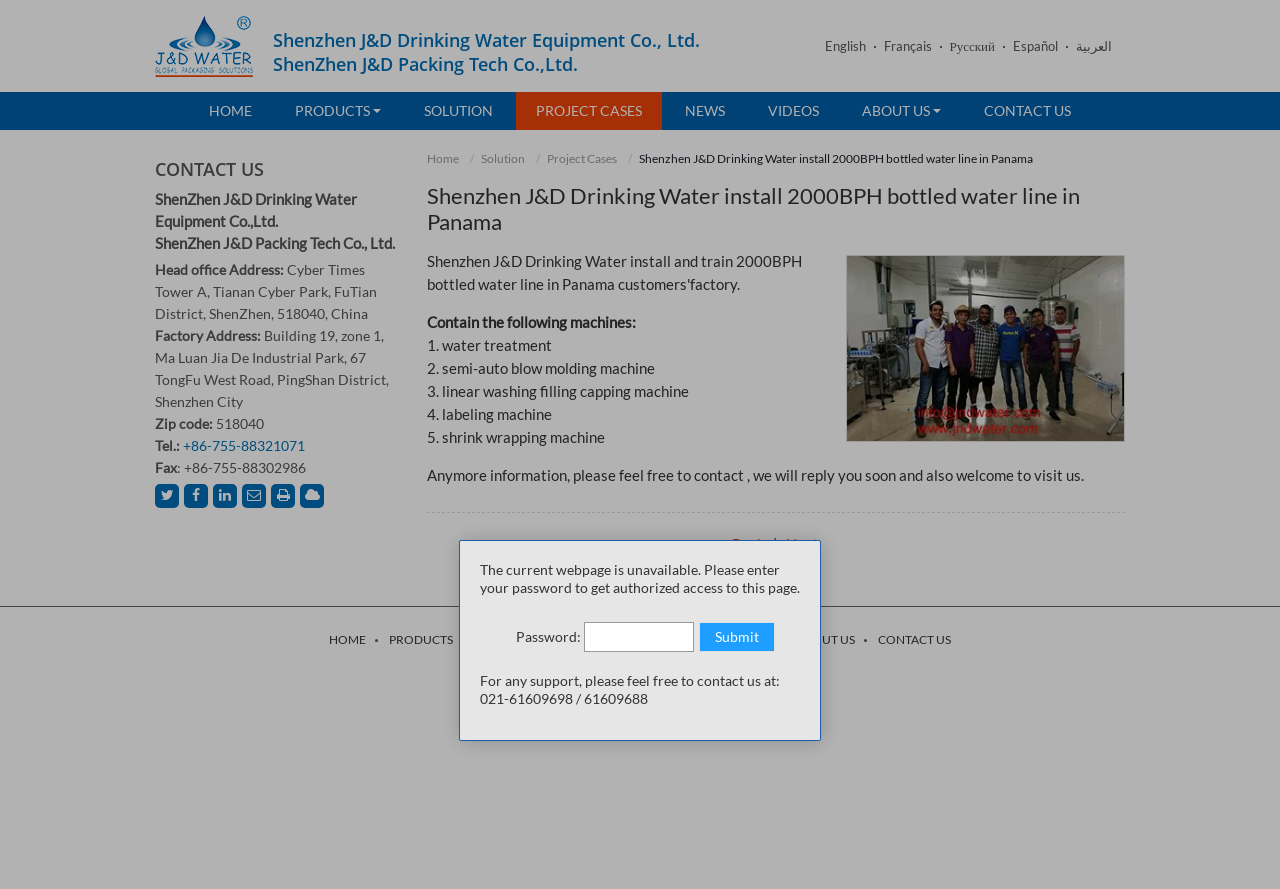Find and indicate the bounding box coordinates of the region you should select to follow the given instruction: "Click the English language option".

[0.638, 0.045, 0.682, 0.06]